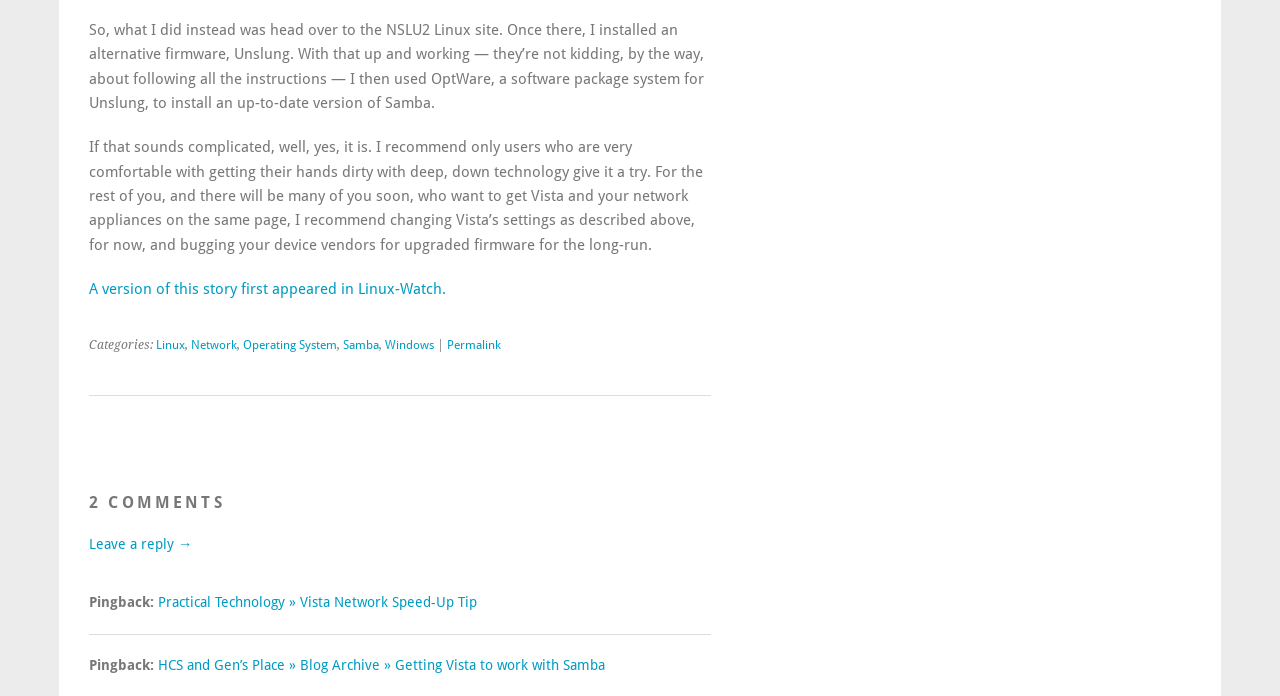Determine the bounding box coordinates of the element that should be clicked to execute the following command: "Read the pingback from Practical Technology".

[0.123, 0.853, 0.373, 0.876]